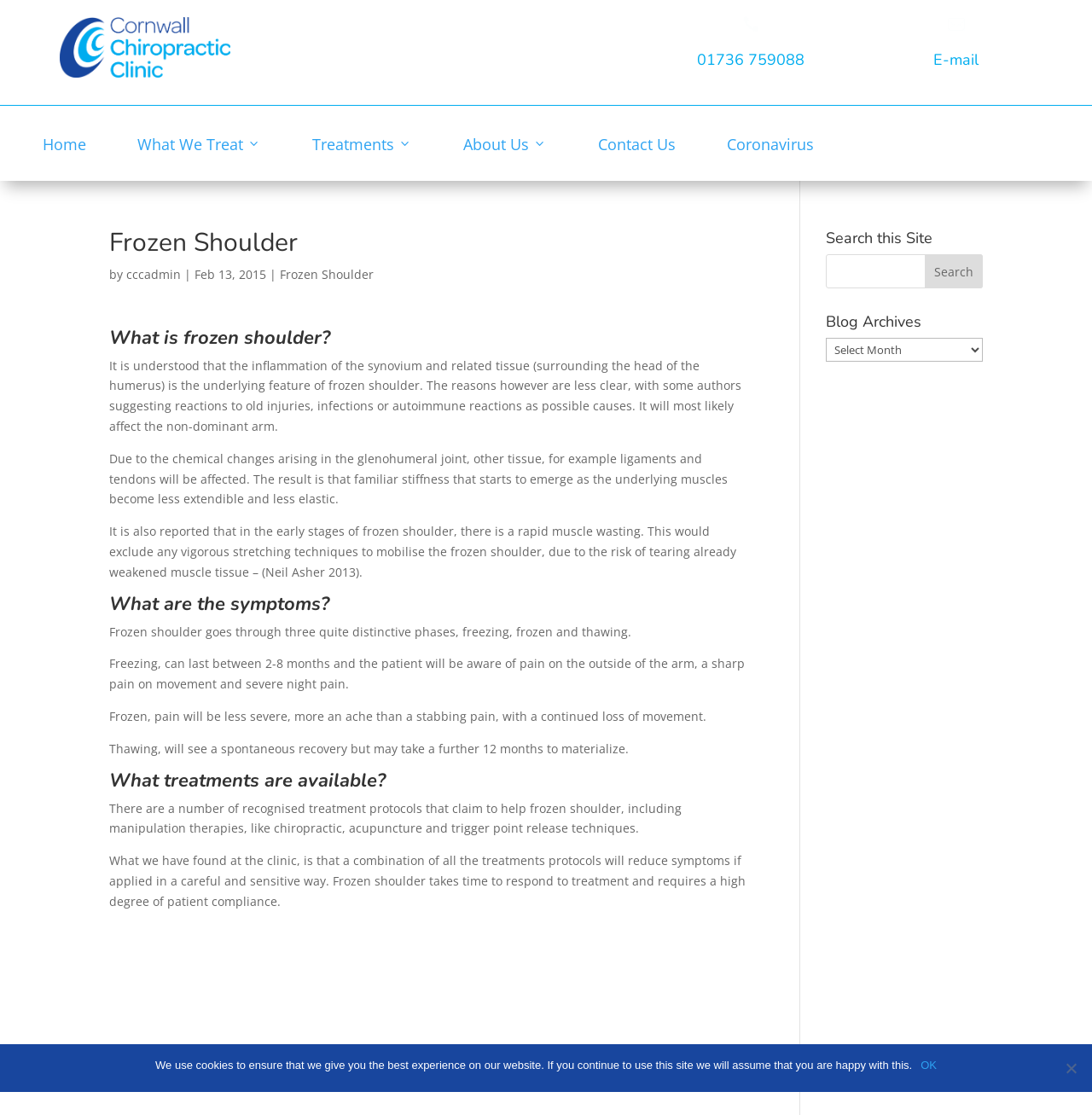Locate the bounding box coordinates of the element that should be clicked to execute the following instruction: "Go to Aquatic AV".

None